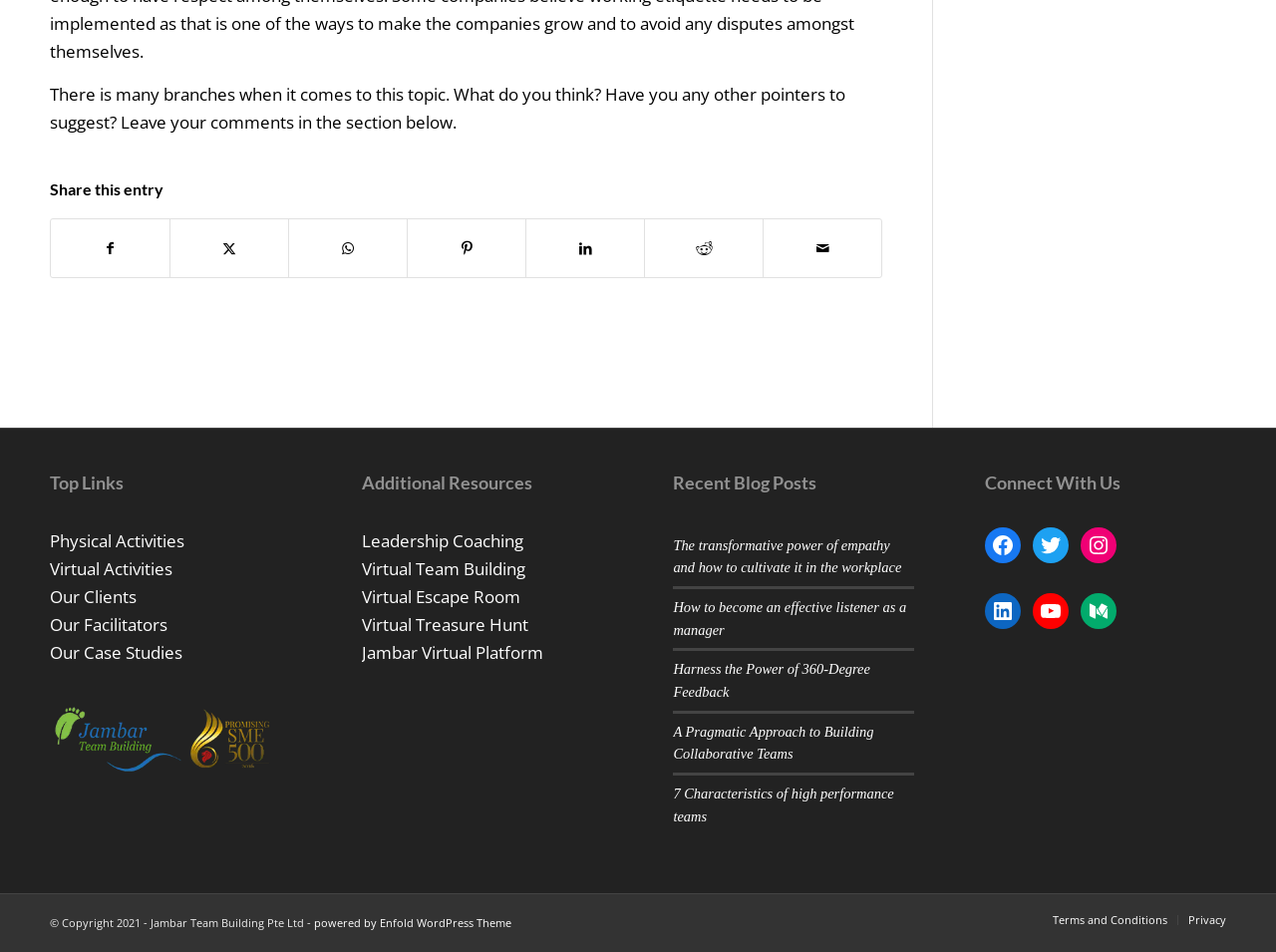Using the element description: "Governor Miguel A. Otero Papers,", determine the bounding box coordinates for the specified UI element. The coordinates should be four float numbers between 0 and 1, [left, top, right, bottom].

None